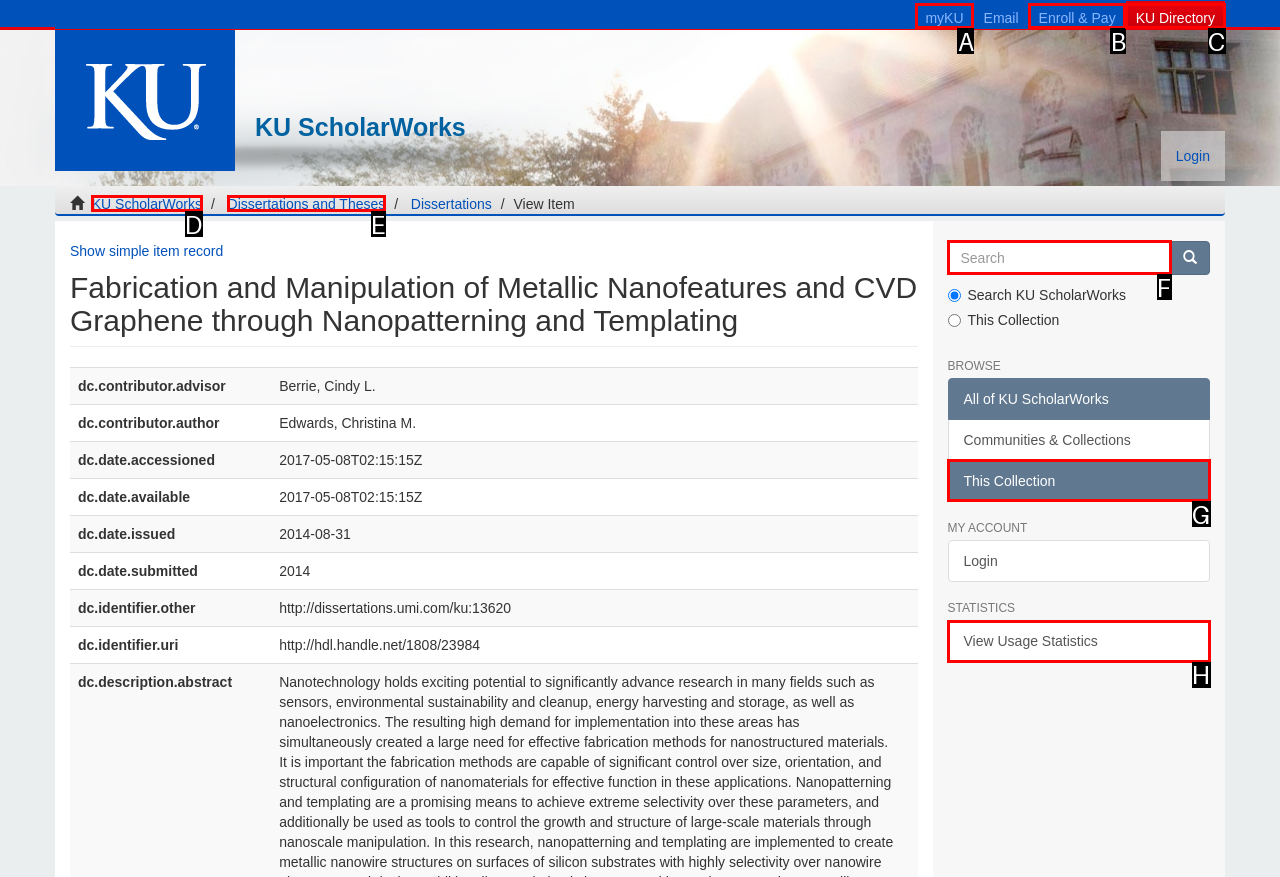Identify which HTML element matches the description: Dissertations and Theses
Provide your answer in the form of the letter of the correct option from the listed choices.

E